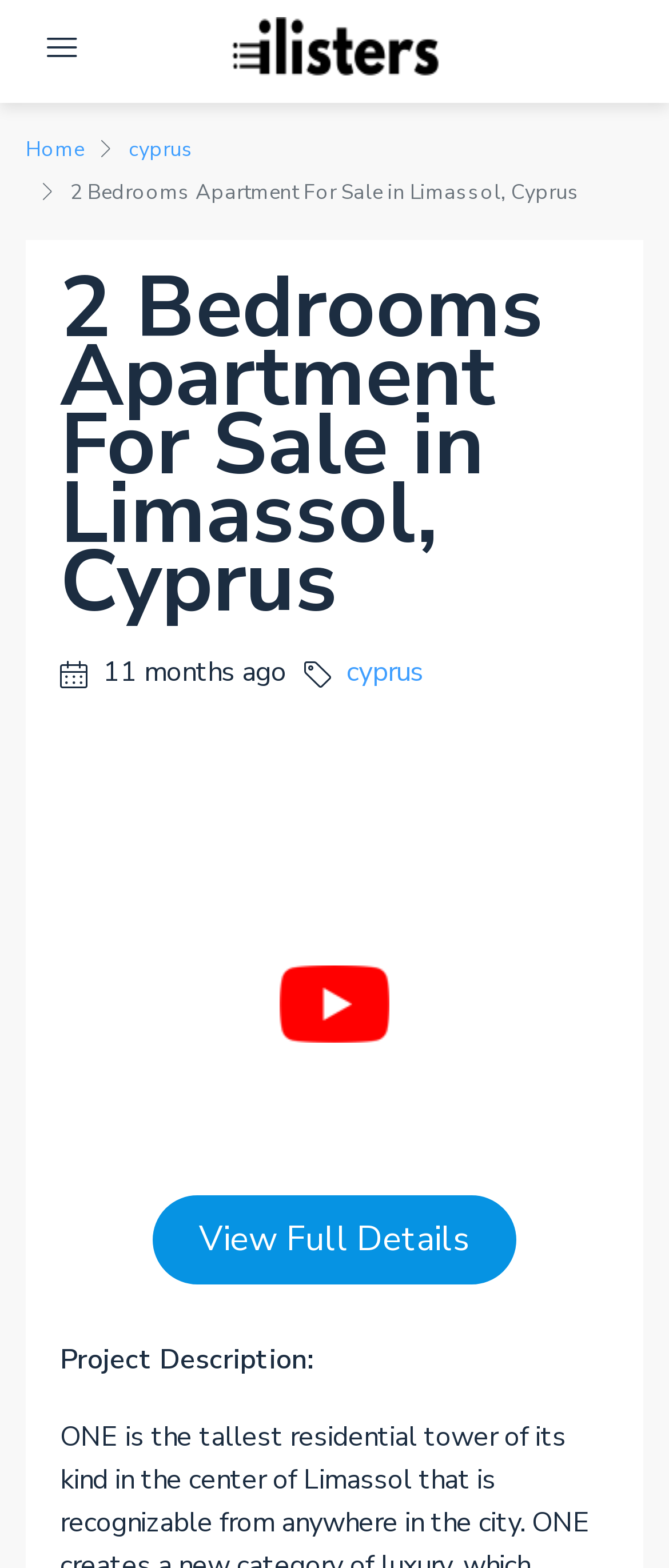How old is the listing?
Examine the image and provide an in-depth answer to the question.

The StaticText '11 months ago' indicates that the listing is 11 months old.